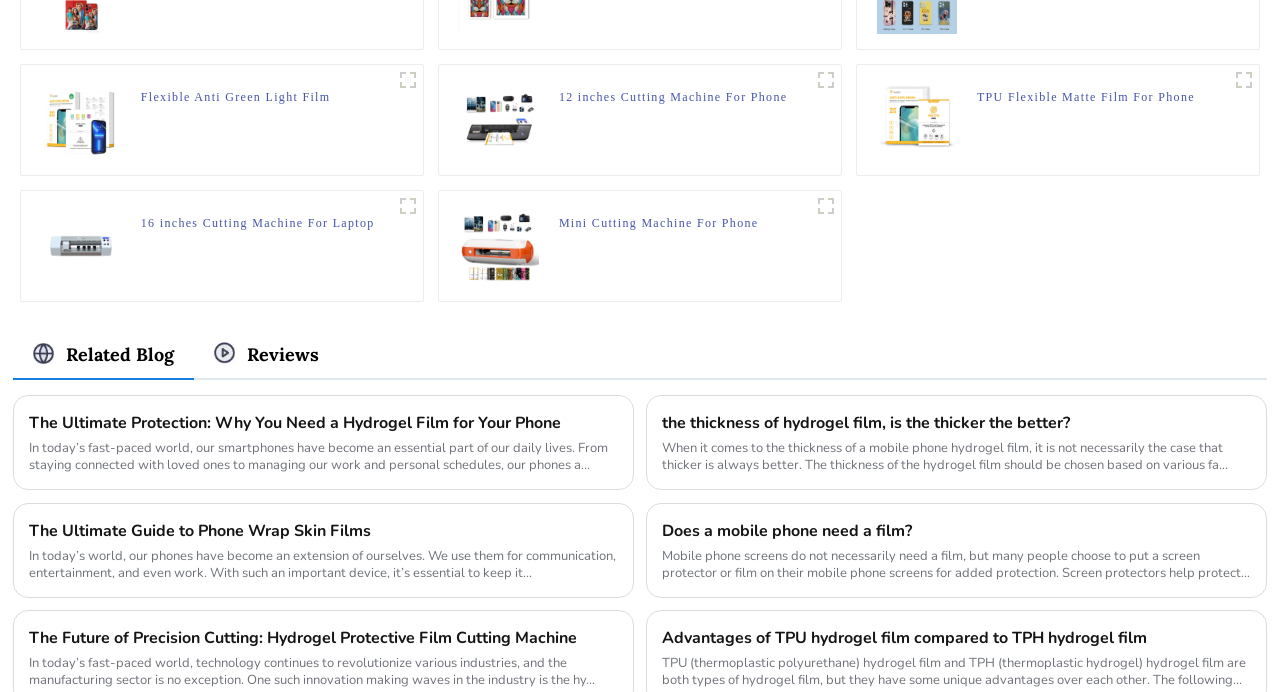Identify the bounding box for the UI element that is described as follows: "title="Flexible Matte Film (7)"".

[0.96, 0.093, 0.984, 0.137]